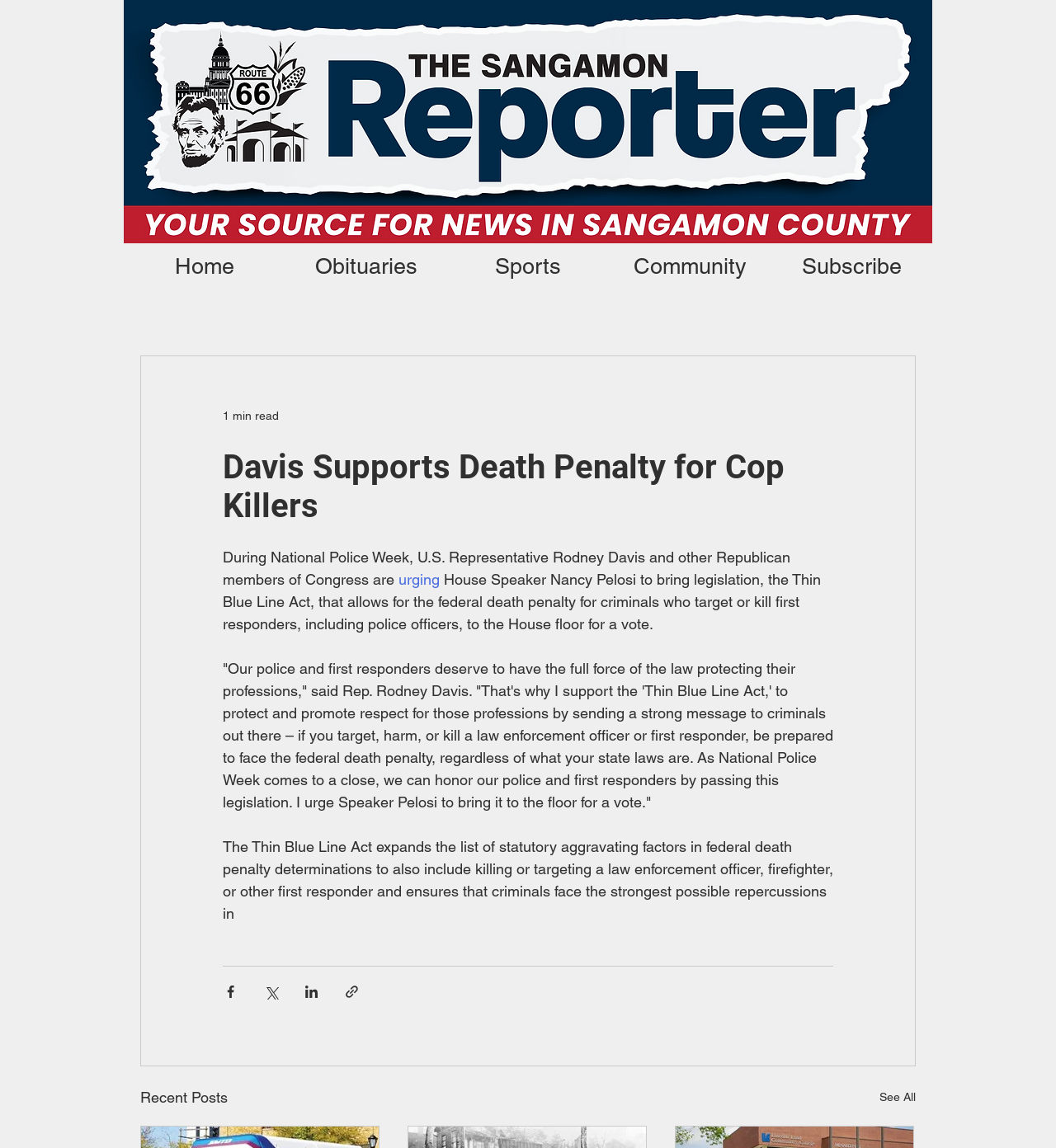What is the occasion mentioned in the article?
Could you answer the question with a detailed and thorough explanation?

The article mentions that the Thin Blue Line Act is being urged to be brought to the House floor during National Police Week, which suggests that the occasion is being used to honor and support police officers and first responders.